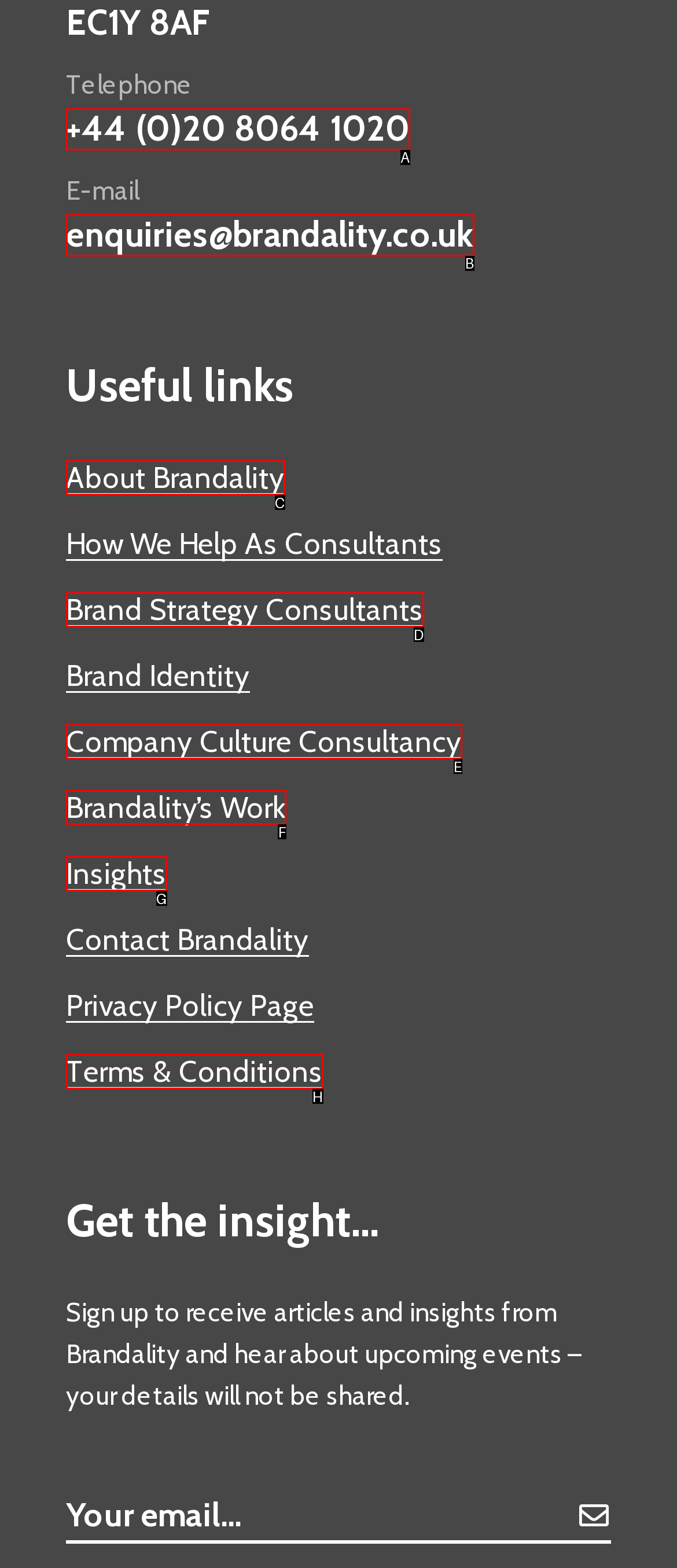Select the correct UI element to complete the task: View Brandality’s Work
Please provide the letter of the chosen option.

F